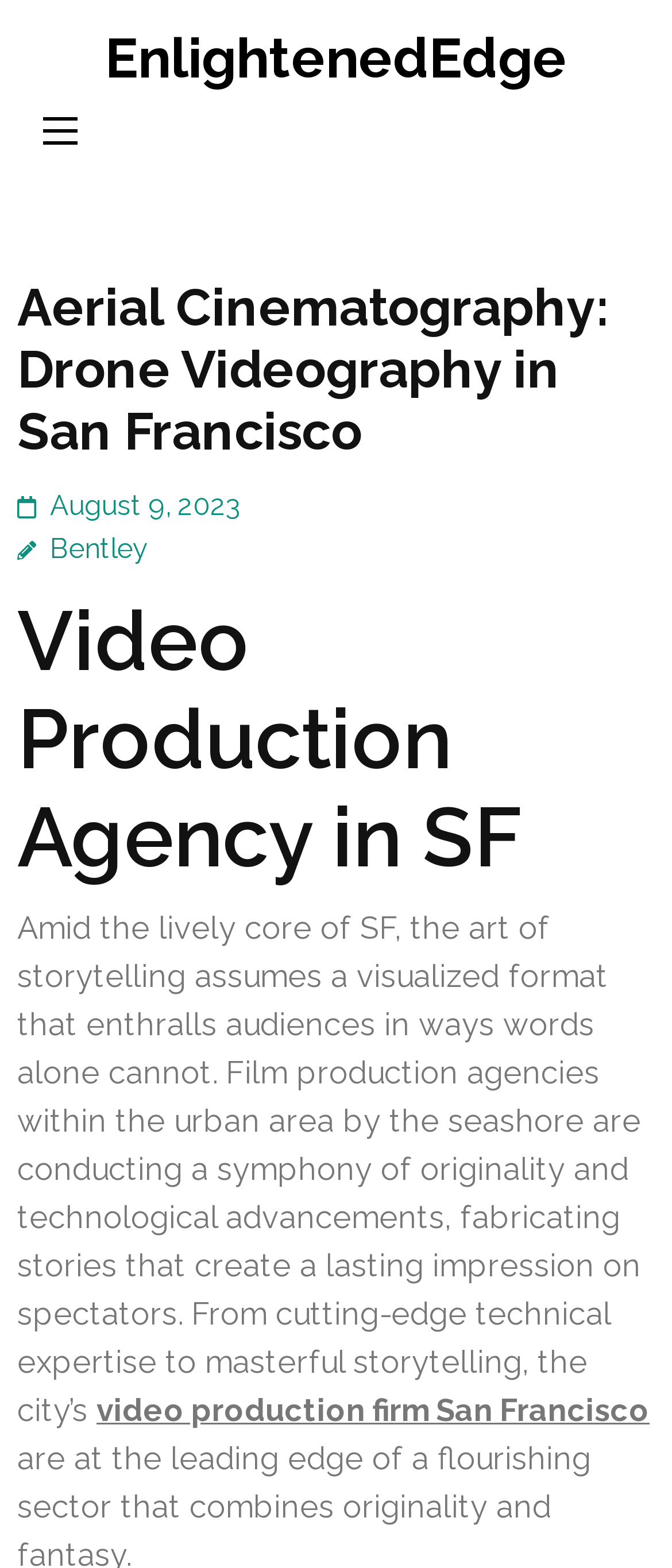What is the focus of the video production agency?
Answer the question with a single word or phrase, referring to the image.

Aerial Cinematography